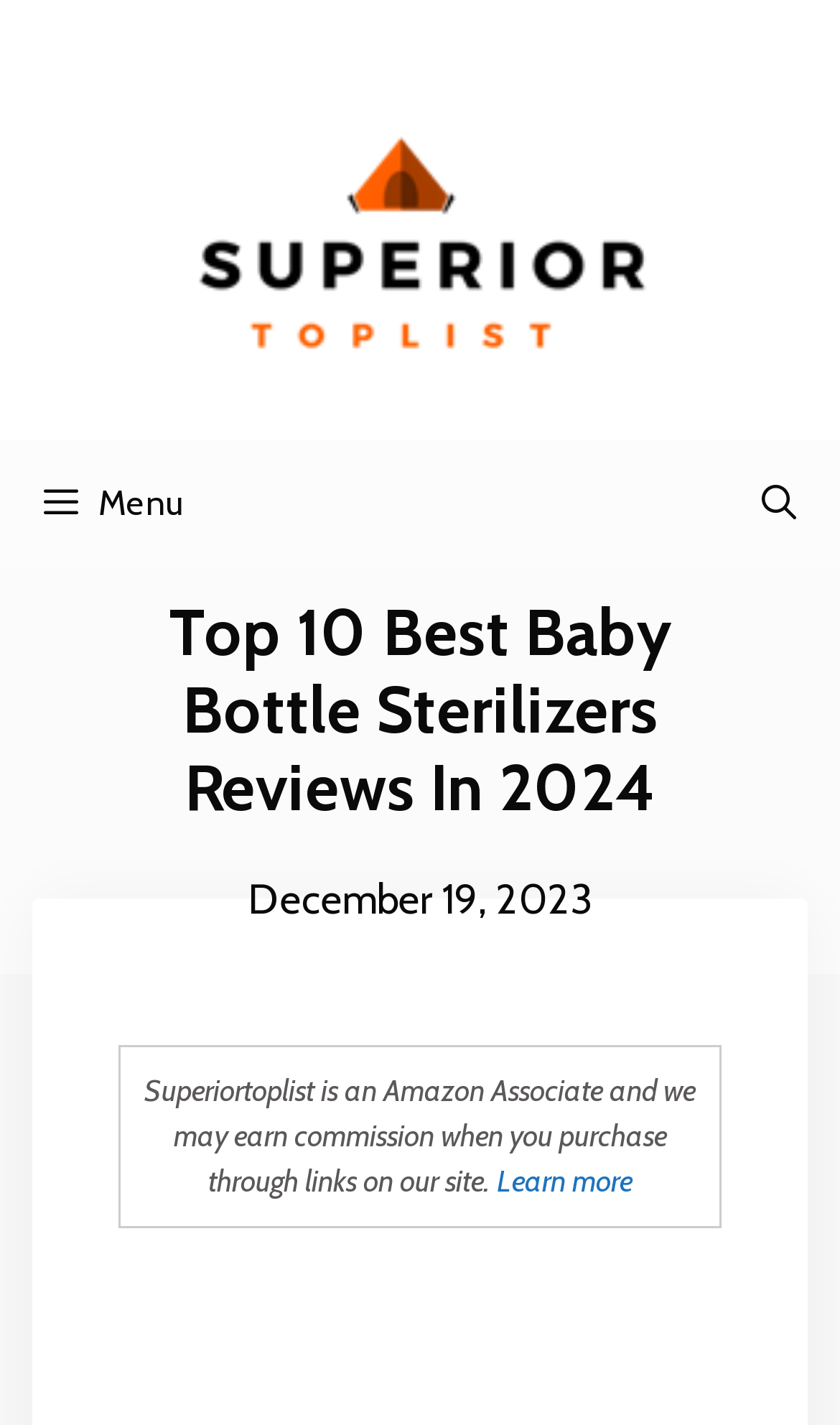What is the title or heading displayed on the webpage?

Top 10 Best Baby Bottle Sterilizers Reviews In 2024